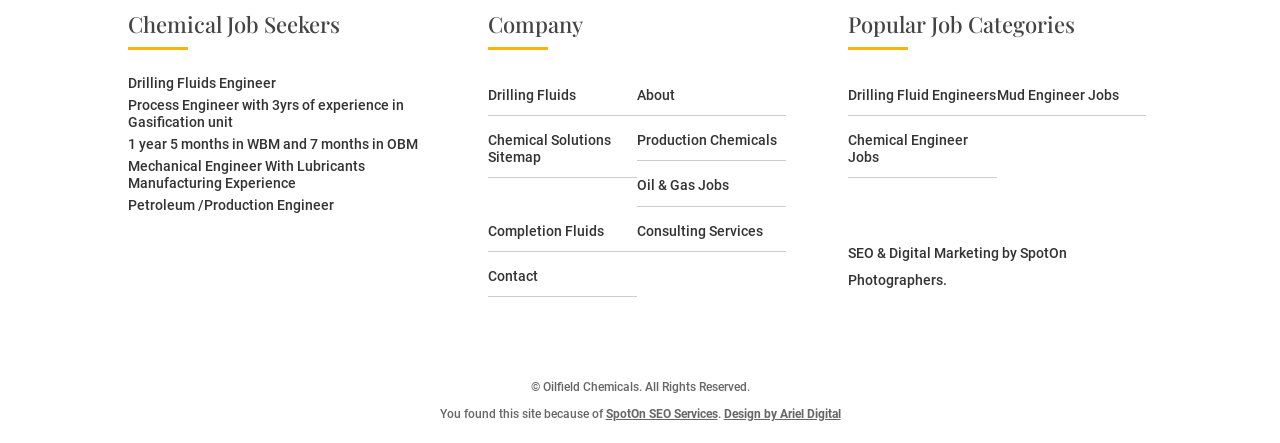Please specify the bounding box coordinates for the clickable region that will help you carry out the instruction: "Check out Consulting Services".

[0.498, 0.503, 0.596, 0.539]